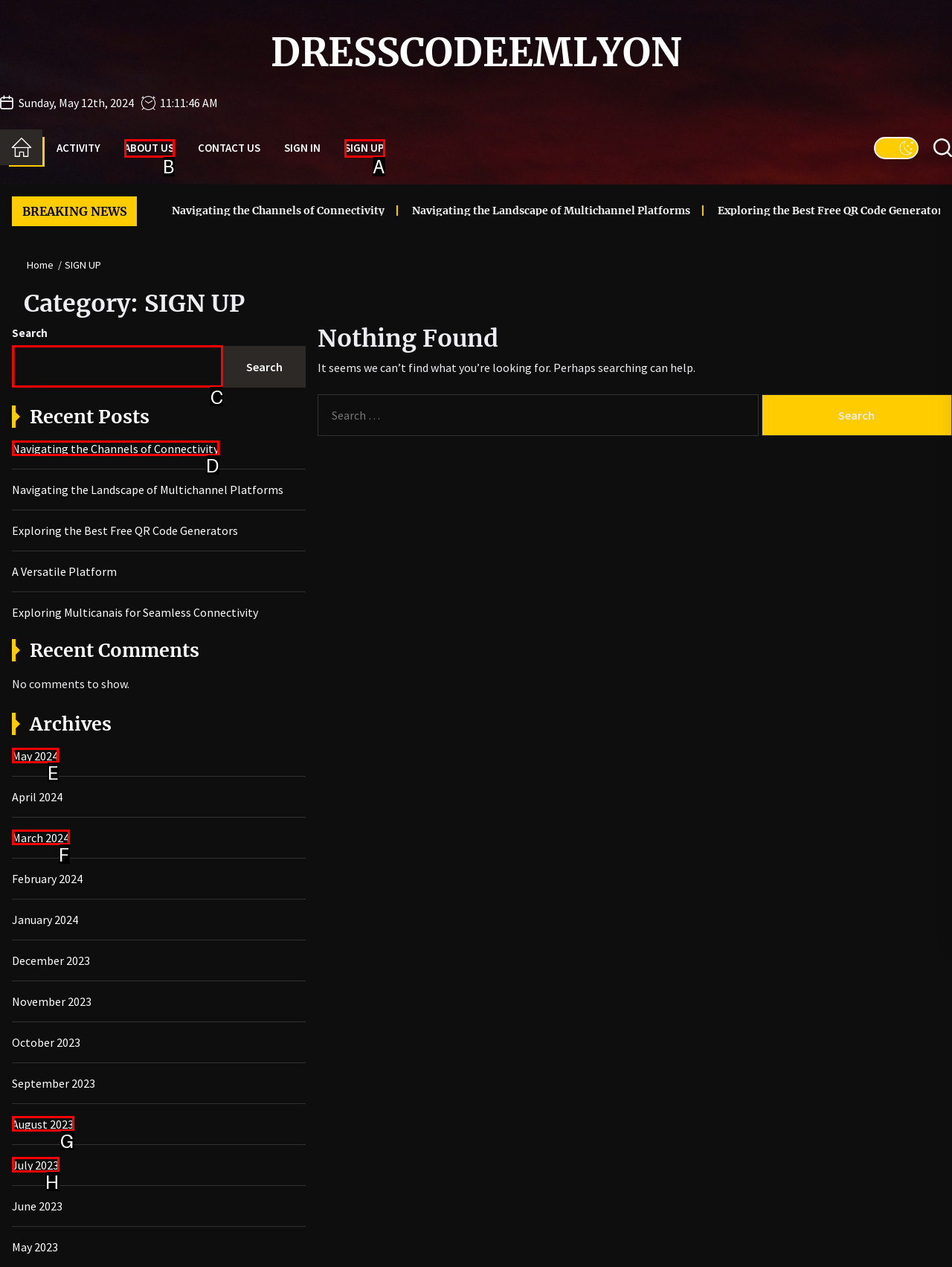Choose the letter that corresponds to the correct button to accomplish the task: Go to ARTICLES
Reply with the letter of the correct selection only.

None